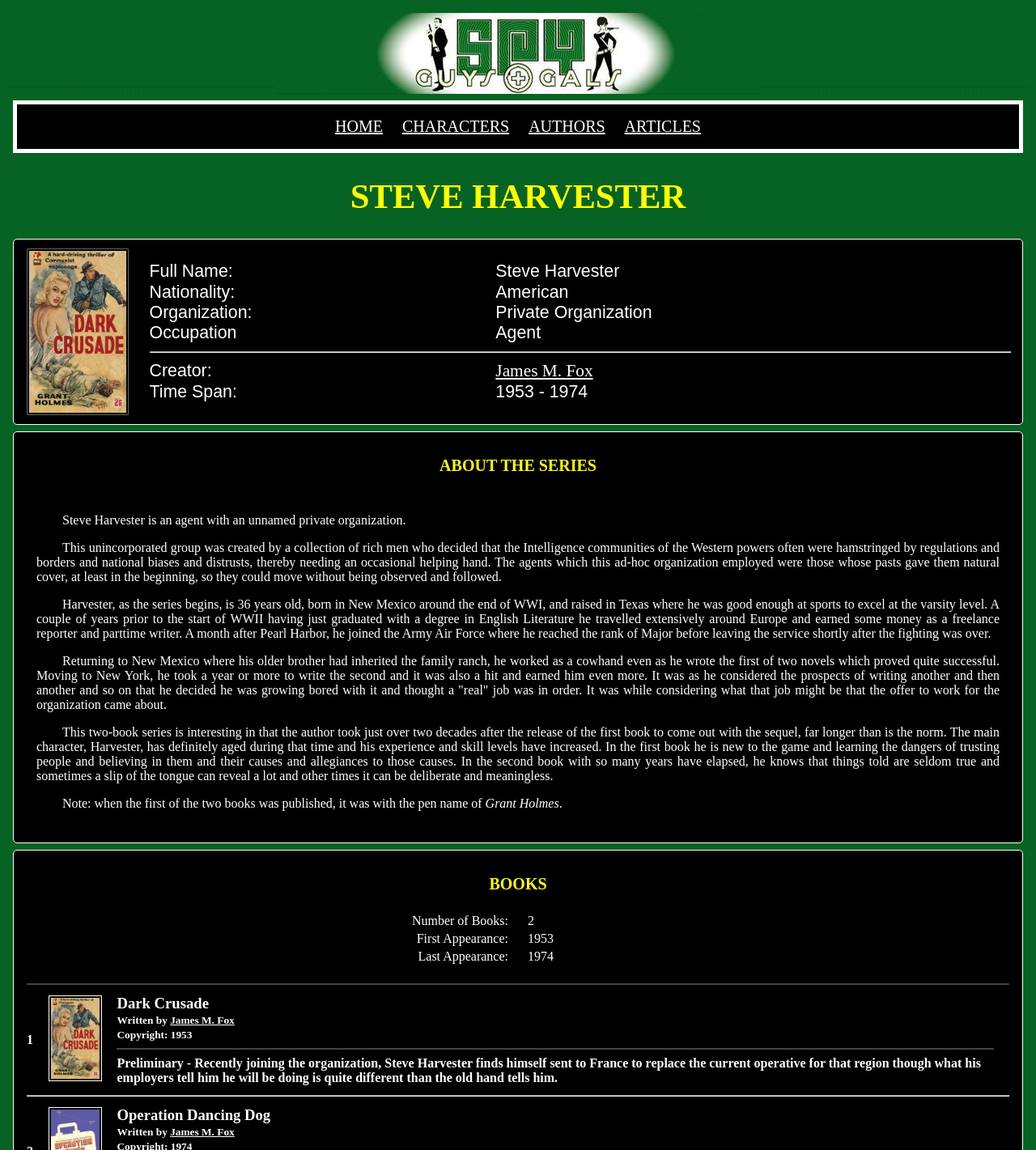Find and provide the bounding box coordinates for the UI element described here: "HOME". The coordinates should be given as four float numbers between 0 and 1: [left, top, right, bottom].

[0.323, 0.102, 0.369, 0.118]